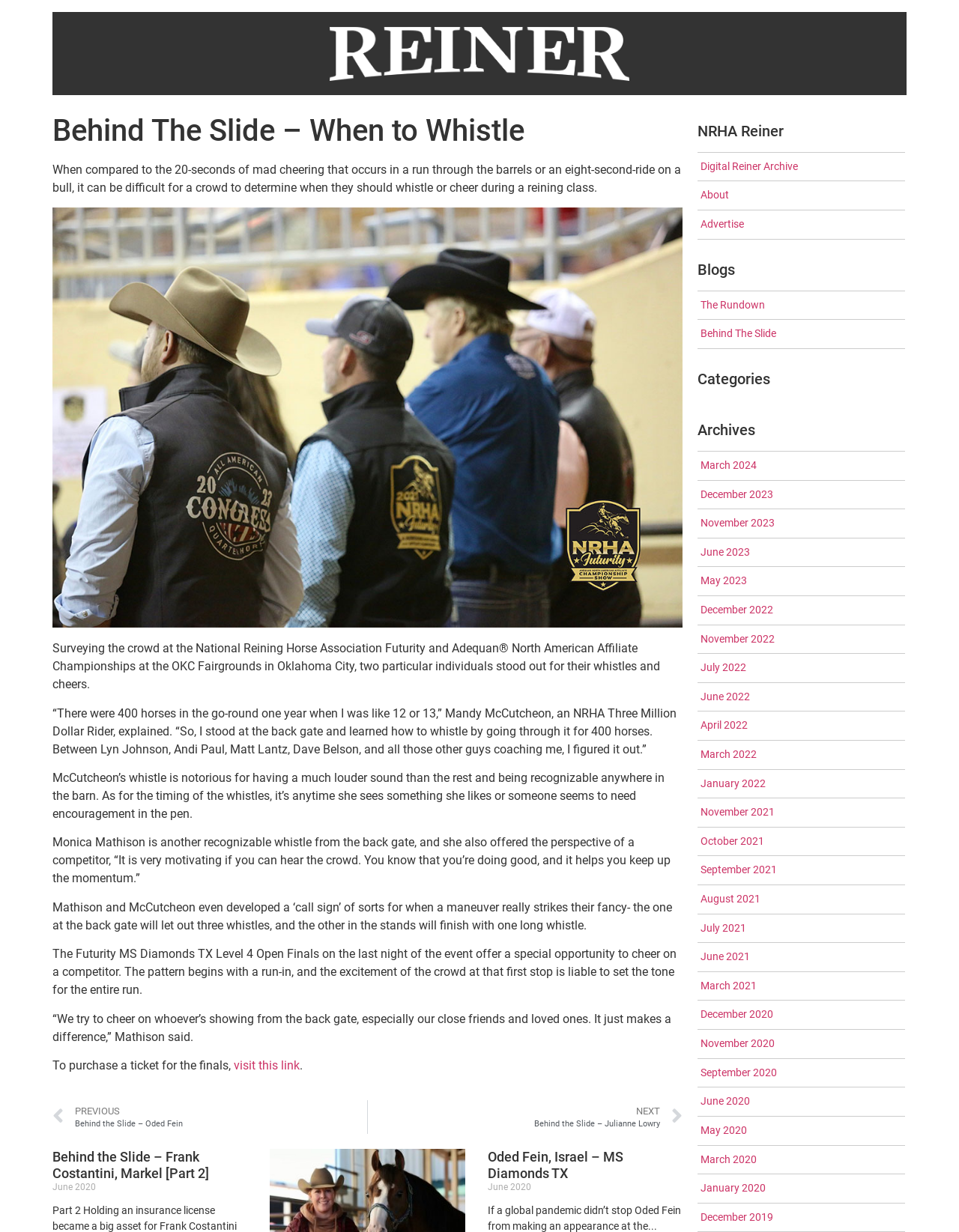Can you determine the bounding box coordinates of the area that needs to be clicked to fulfill the following instruction: "Go to the previous article Behind the Slide – Oded Fein"?

[0.055, 0.893, 0.383, 0.921]